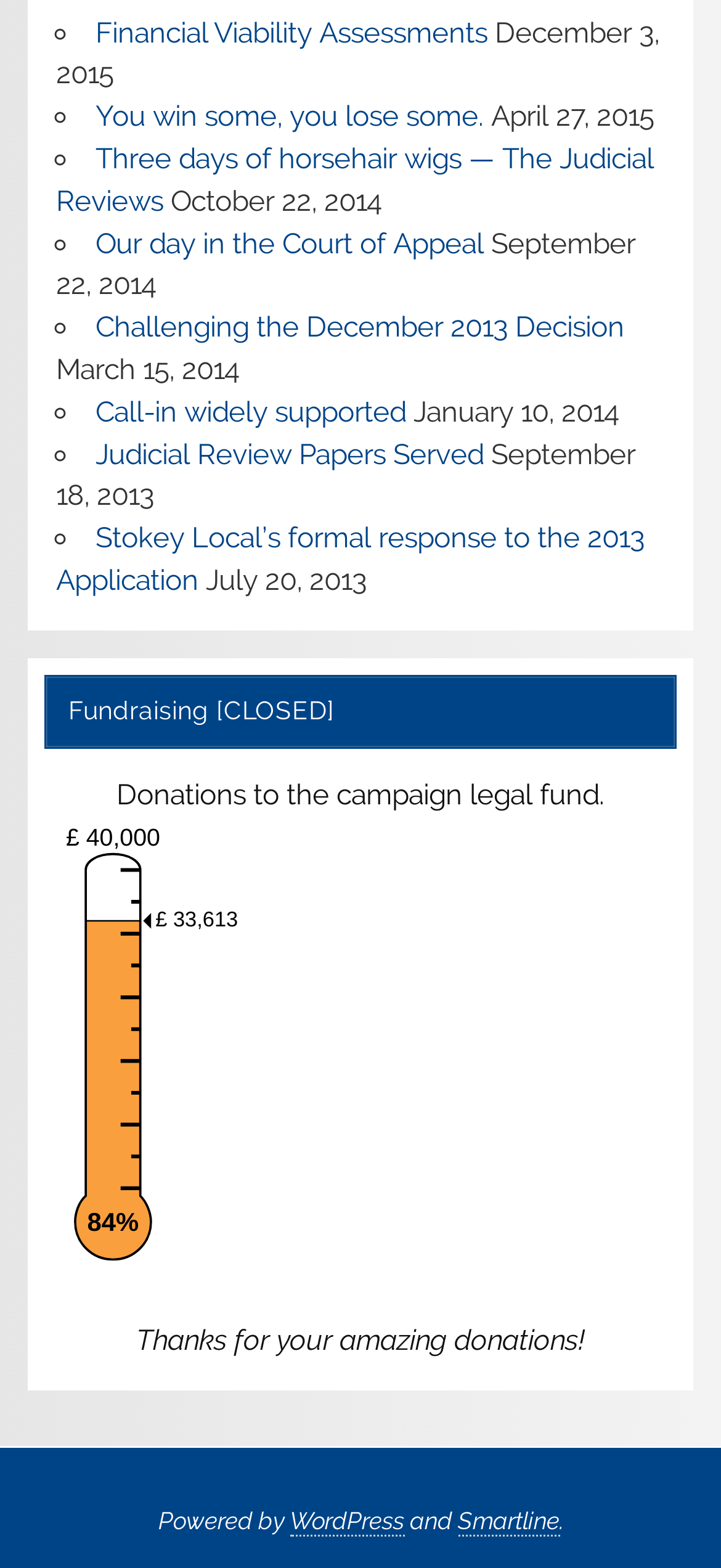Answer with a single word or phrase: 
How many list markers are on this webpage?

9